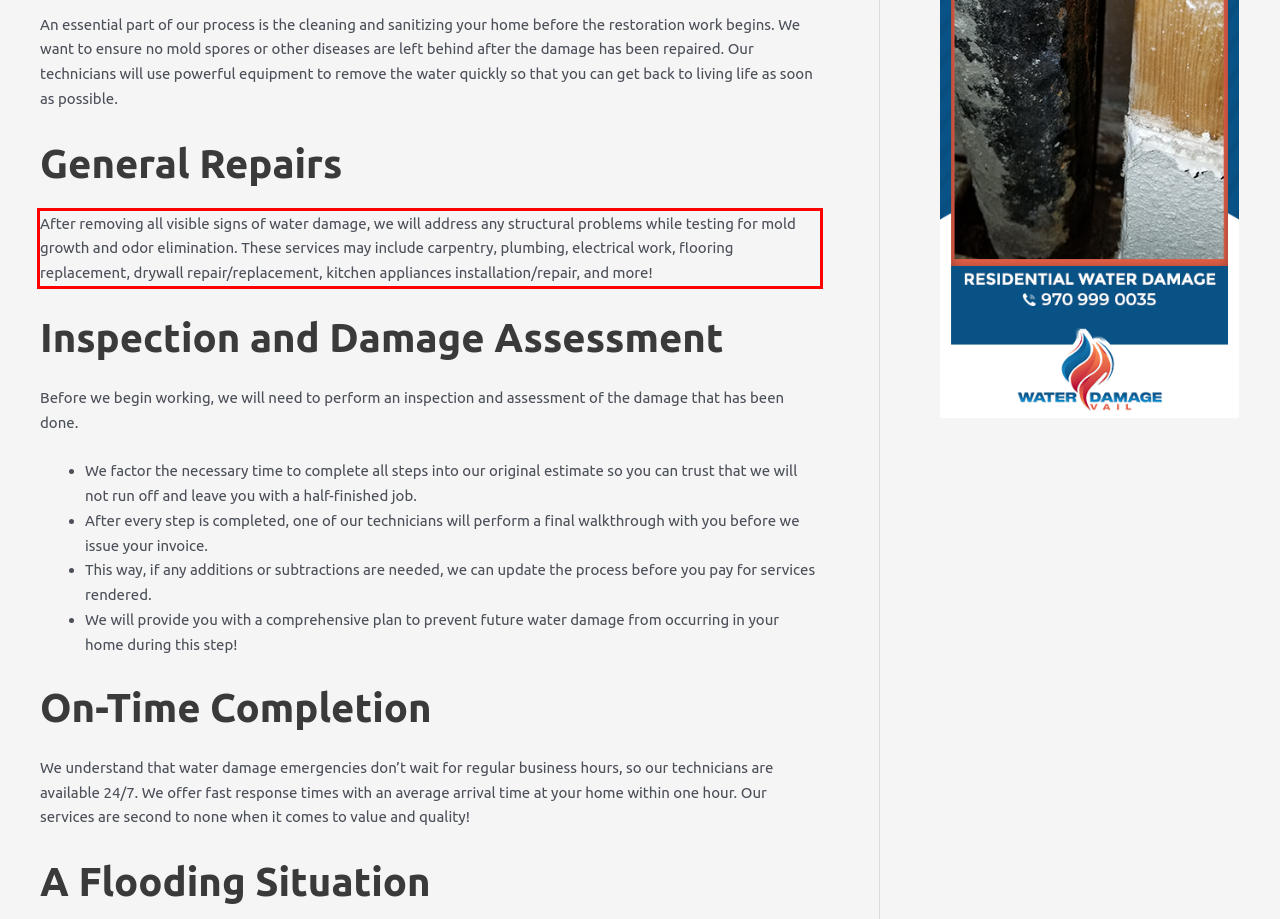View the screenshot of the webpage and identify the UI element surrounded by a red bounding box. Extract the text contained within this red bounding box.

After removing all visible signs of water damage, we will address any structural problems while testing for mold growth and odor elimination. These services may include carpentry, plumbing, electrical work, flooring replacement, drywall repair/replacement, kitchen appliances installation/repair, and more!